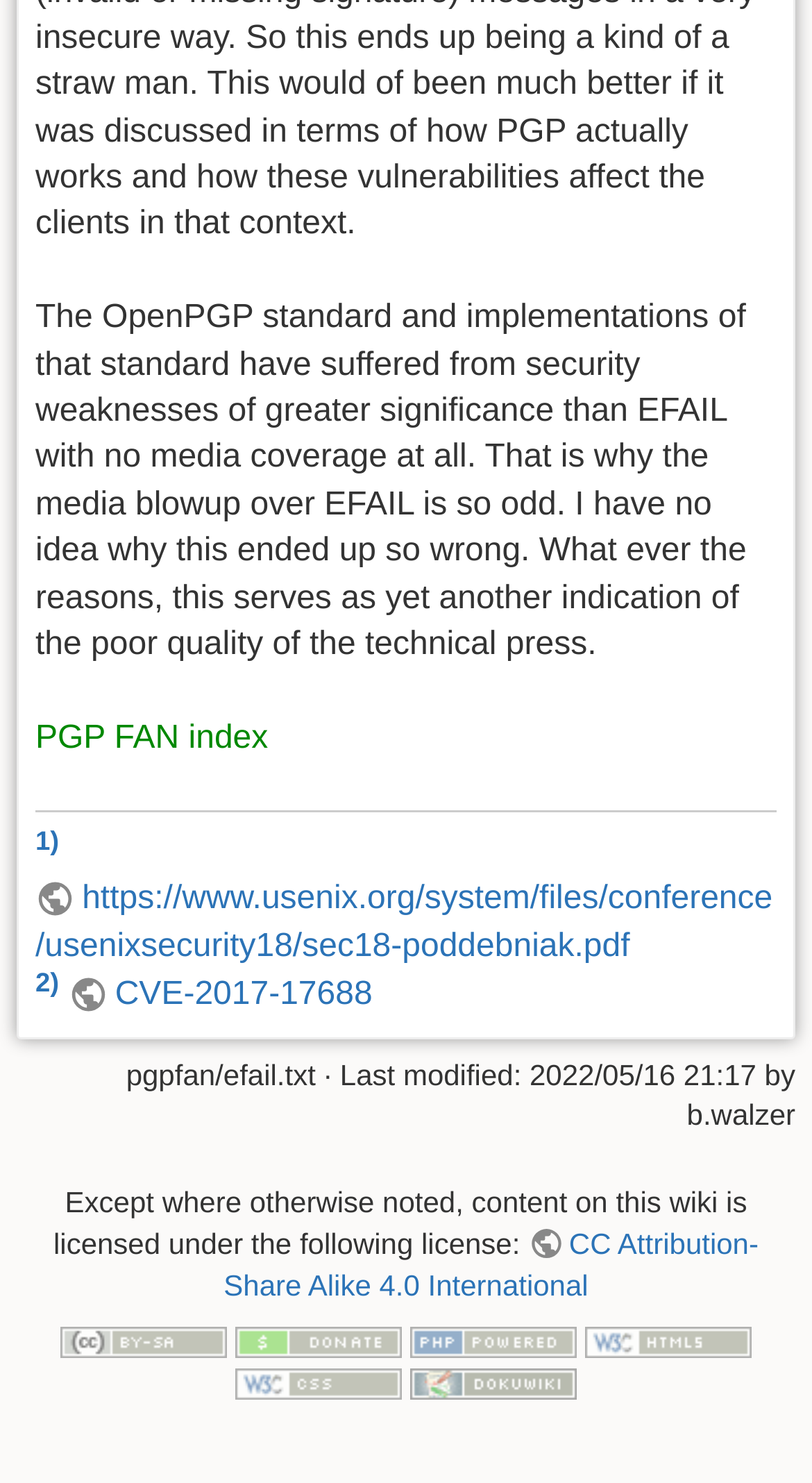Using the webpage screenshot, locate the HTML element that fits the following description and provide its bounding box: "title="Valid CSS"".

[0.29, 0.92, 0.495, 0.942]